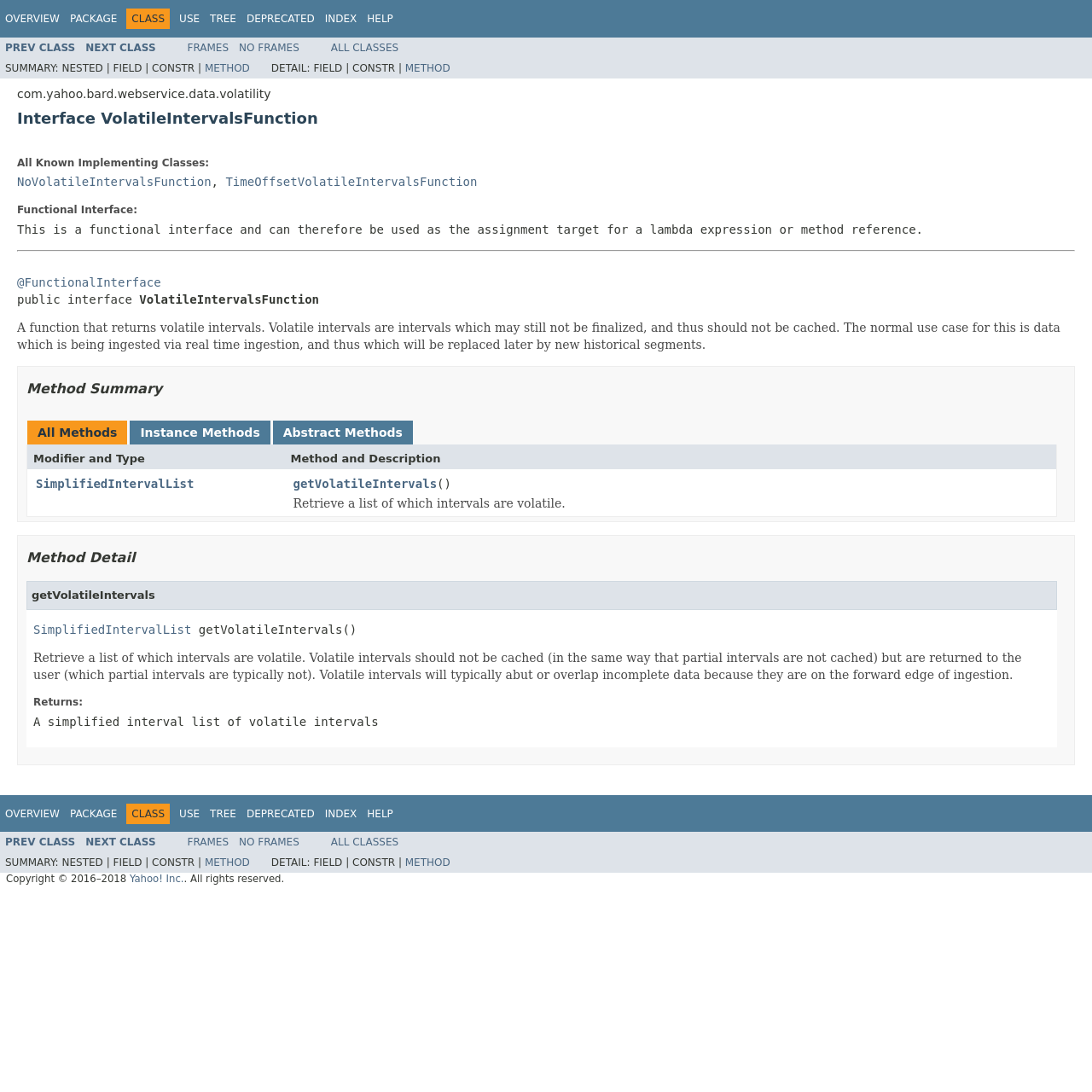Please provide the bounding box coordinates for the element that needs to be clicked to perform the instruction: "Get more information about the getVolatileIntervals method". The coordinates must consist of four float numbers between 0 and 1, formatted as [left, top, right, bottom].

[0.024, 0.532, 0.968, 0.558]